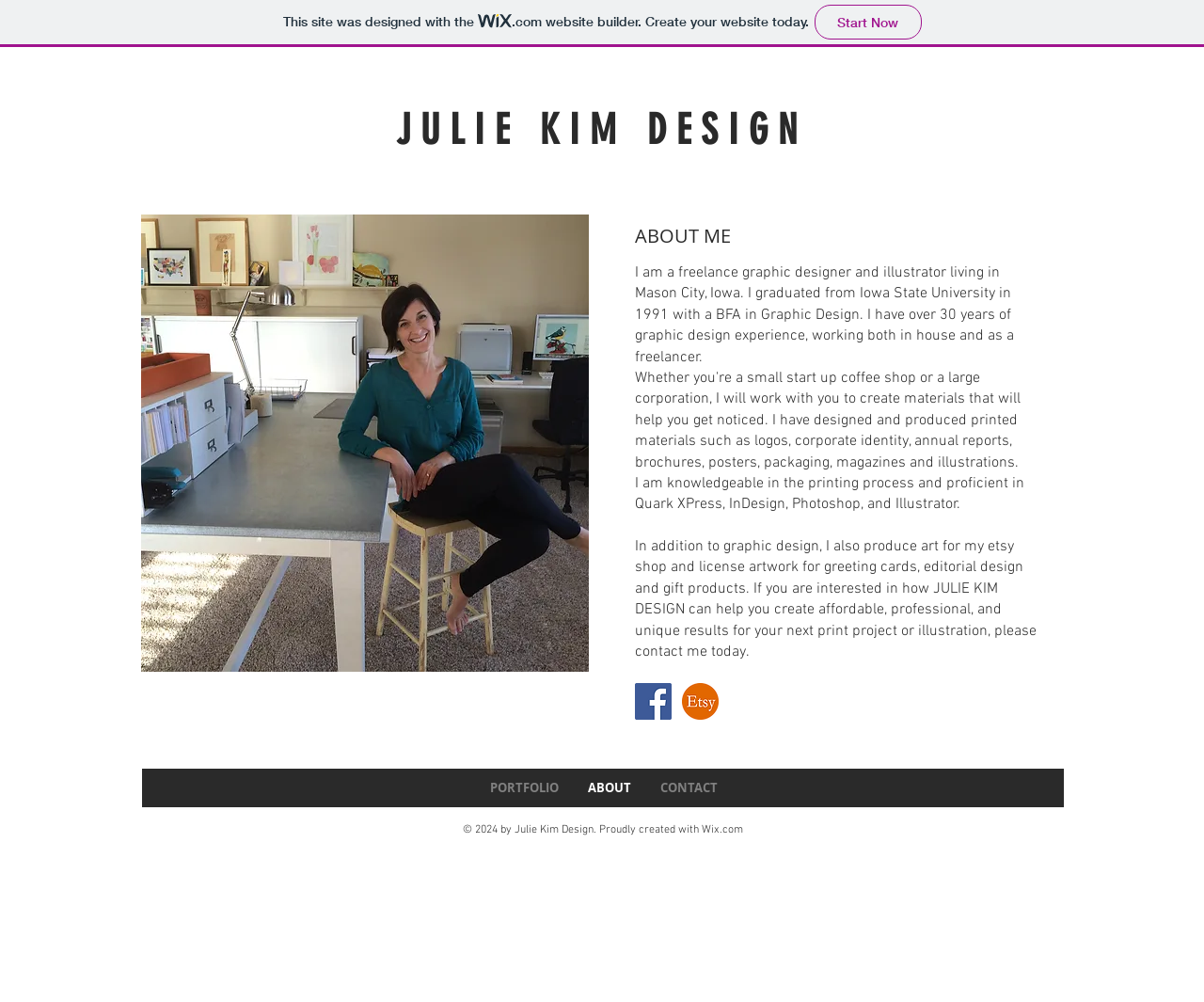By analyzing the image, answer the following question with a detailed response: What is the name of the platform used to create this website?

The link 'This site was designed with the wix.com website builder. Create your website today. Start Now' at the top of the webpage and the text 'Proudly created with Wix.com' at the bottom of the webpage suggest that the website was created using Wix.com.